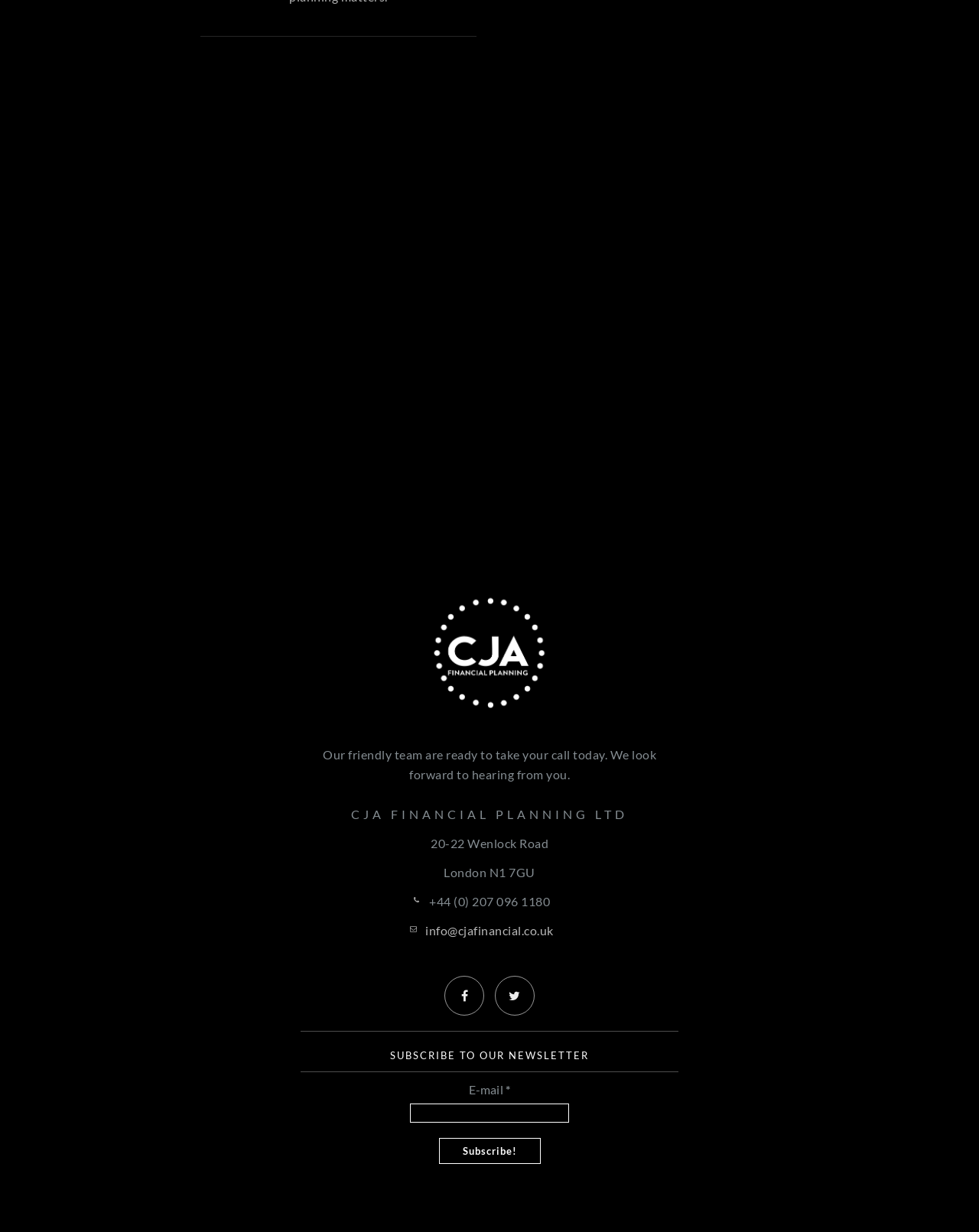What is the purpose of the textbox in the newsletter subscription section?
Please interpret the details in the image and answer the question thoroughly.

The purpose of the textbox in the newsletter subscription section can be inferred from the label 'E-mail' and the asterisk symbol '*' next to it, indicating that it is a required field. The textbox is likely used to enter the user's email address to subscribe to the newsletter.